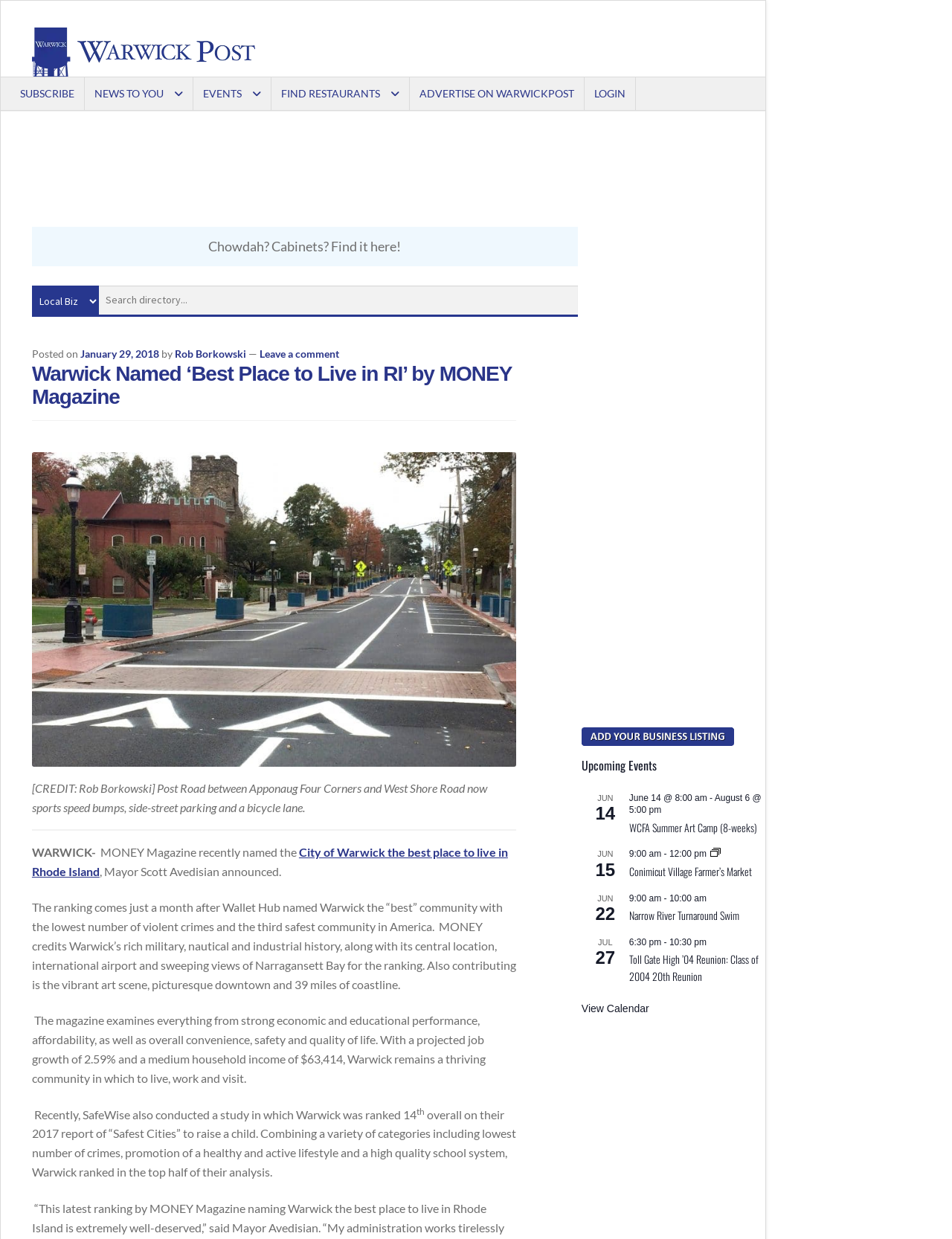Give an in-depth explanation of the webpage layout and content.

The webpage is about the City of Warwick being named the best place to live in Rhode Island by MONEY Magazine. At the top of the page, there is a navigation menu with links to "SUBSCRIBE", "NEWS TO YOU", "EVENTS", "FIND RESTAURANTS", "ADVERTISE ON WARWICKPOST", and "LOGIN". Below the navigation menu, there is a search bar with a combobox and a textbox.

The main content of the page is an article about the City of Warwick's achievement, with a heading that reads "Warwick Named ‘Best Place to Live in RI’ by MONEY Magazine". The article is accompanied by an image with a caption describing the scene on Post Road between Apponaug Four Corners and West Shore Road.

The article text is divided into several paragraphs, with the first paragraph mentioning the ranking and the mayor's announcement. The subsequent paragraphs provide more details about the ranking, including the factors considered by MONEY Magazine, such as economic and educational performance, affordability, convenience, safety, and quality of life.

On the right side of the page, there is a section titled "Upcoming Events" that lists several events with dates and times, including the WCFA Summer Art Camp, Conimicut Village Farmer’s Market, and Narrow River Turnaround Swim.

Throughout the page, there are several links to other articles and events, as well as images and icons accompanying the text. The overall layout is organized and easy to follow, with clear headings and concise text.